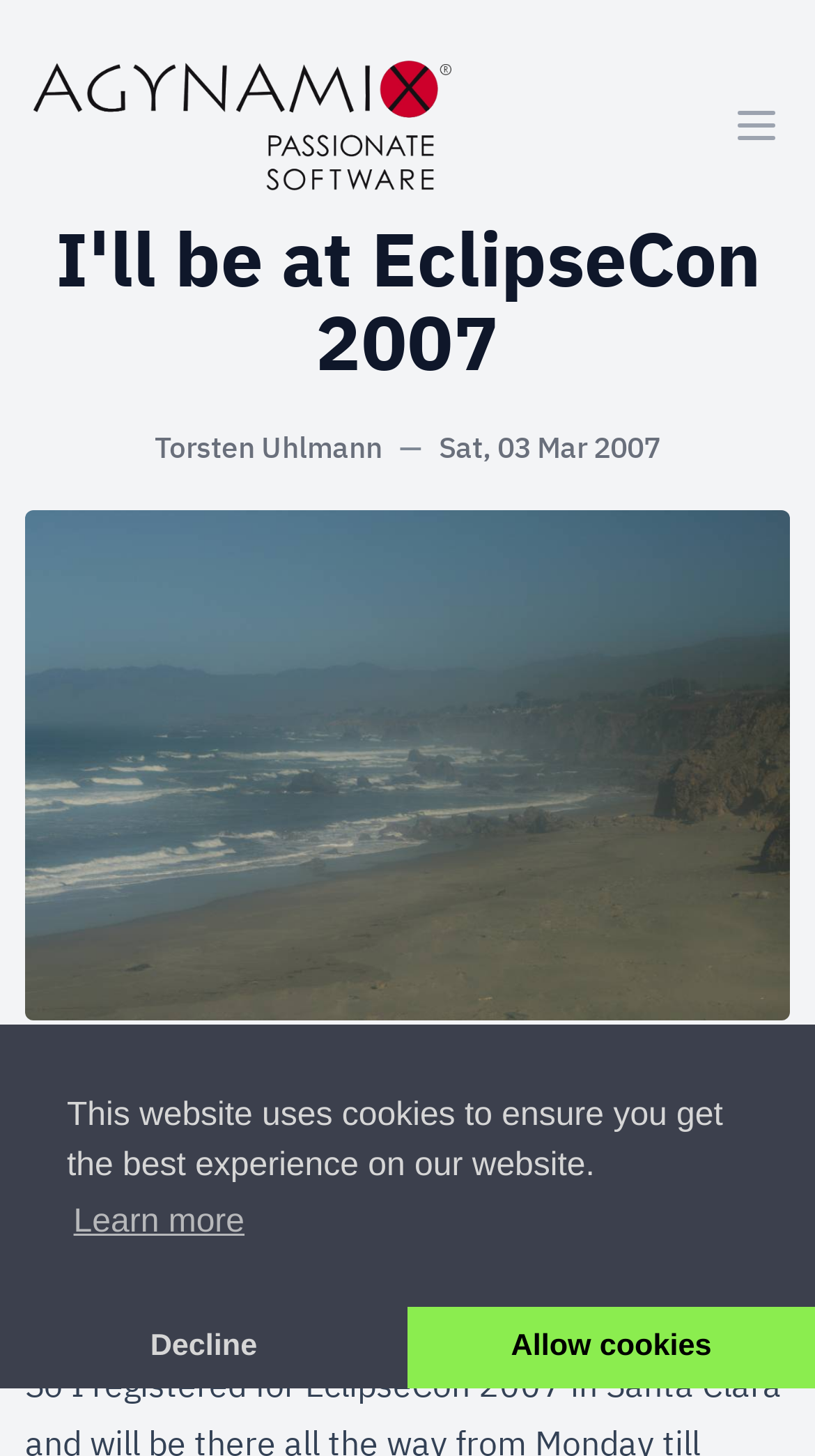Can you show the bounding box coordinates of the region to click on to complete the task described in the instruction: "Open the main menu"?

[0.877, 0.057, 0.979, 0.115]